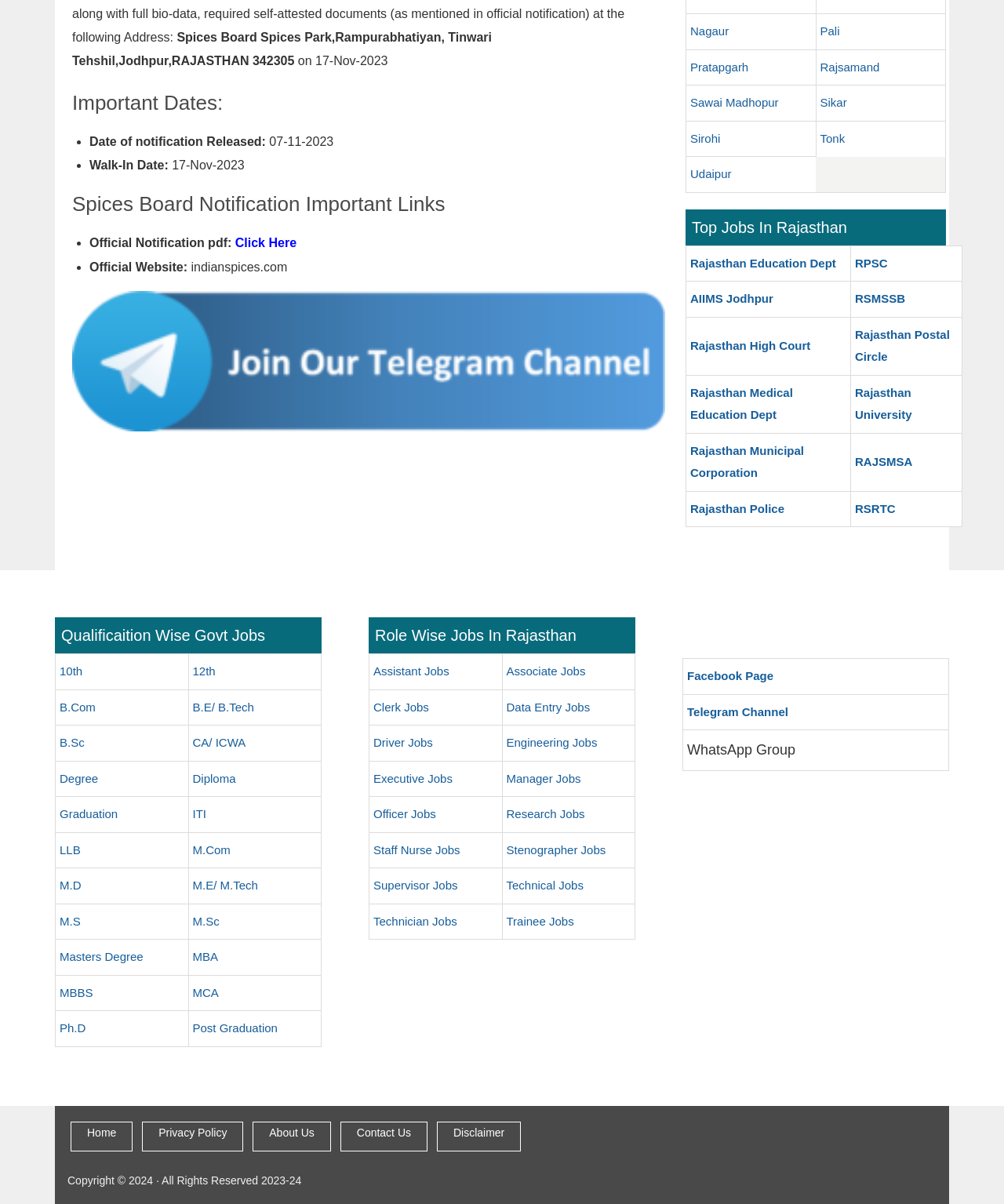What are the districts listed in the table?
Deliver a detailed and extensive answer to the question.

The table lists various districts, which are Nagaur, Pali, Pratapgarh, Rajsamand, Sawai Madhopur, Sikar, Sirohi, Tonk, and Udaipur.